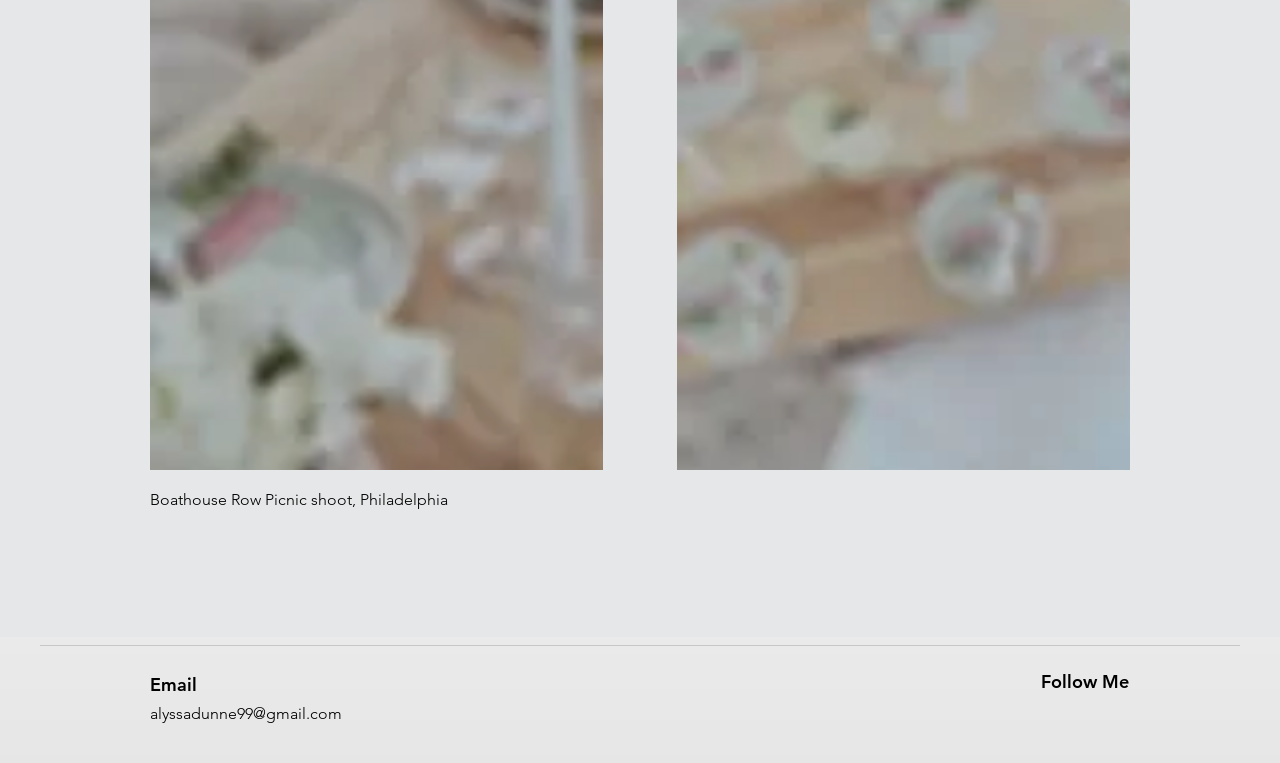Please provide a detailed answer to the question below by examining the image:
What social media platforms are available?

The social media platforms are available as link elements 'LinkedIn' and 'Instagram' which are part of the list element 'Social Bar'.